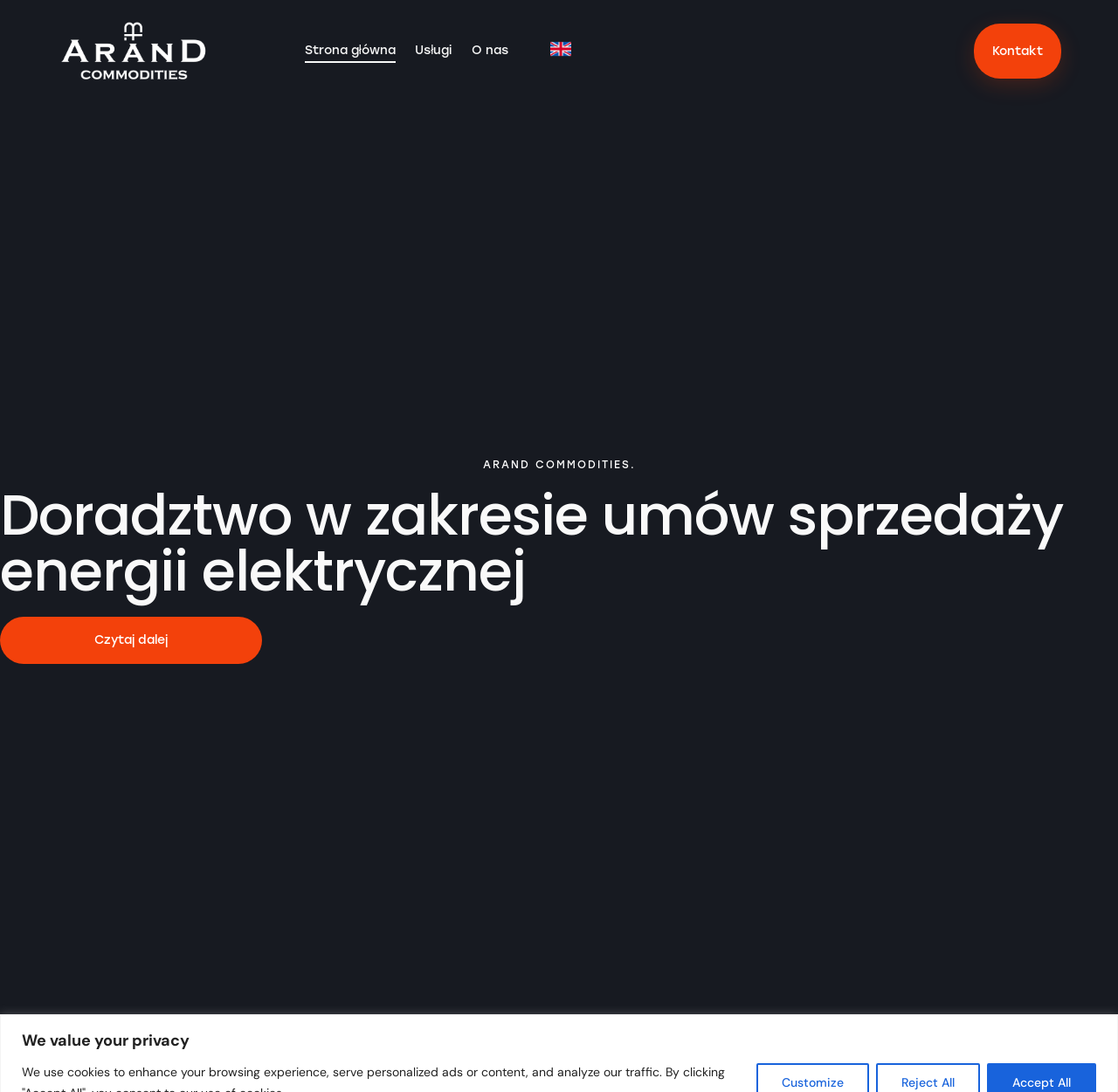Determine the bounding box coordinates for the clickable element to execute this instruction: "Switch to English". Provide the coordinates as four float numbers between 0 and 1, i.e., [left, top, right, bottom].

[0.483, 0.026, 0.519, 0.063]